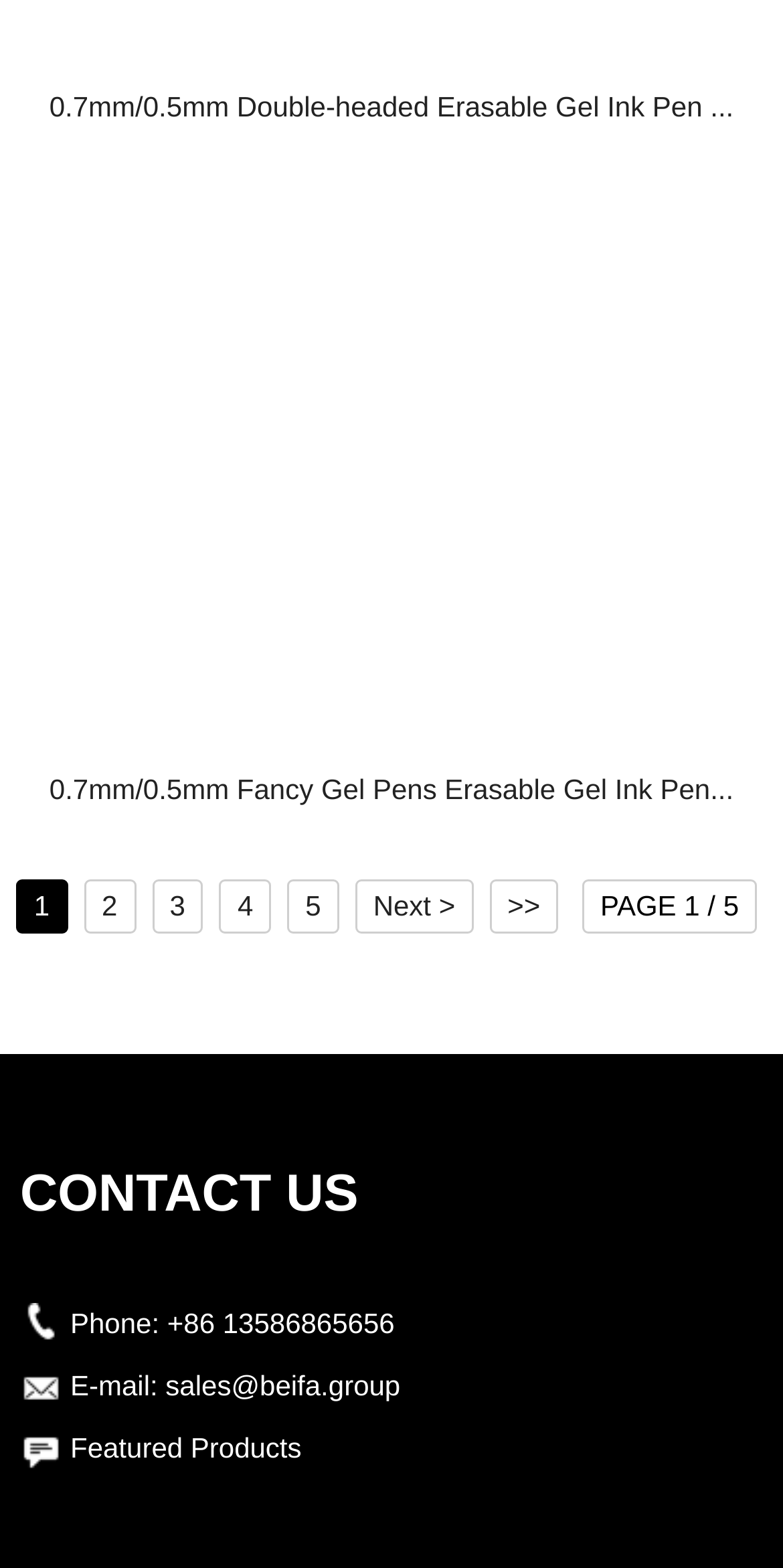What is the phone number for contact? Using the information from the screenshot, answer with a single word or phrase.

+86 13586865656